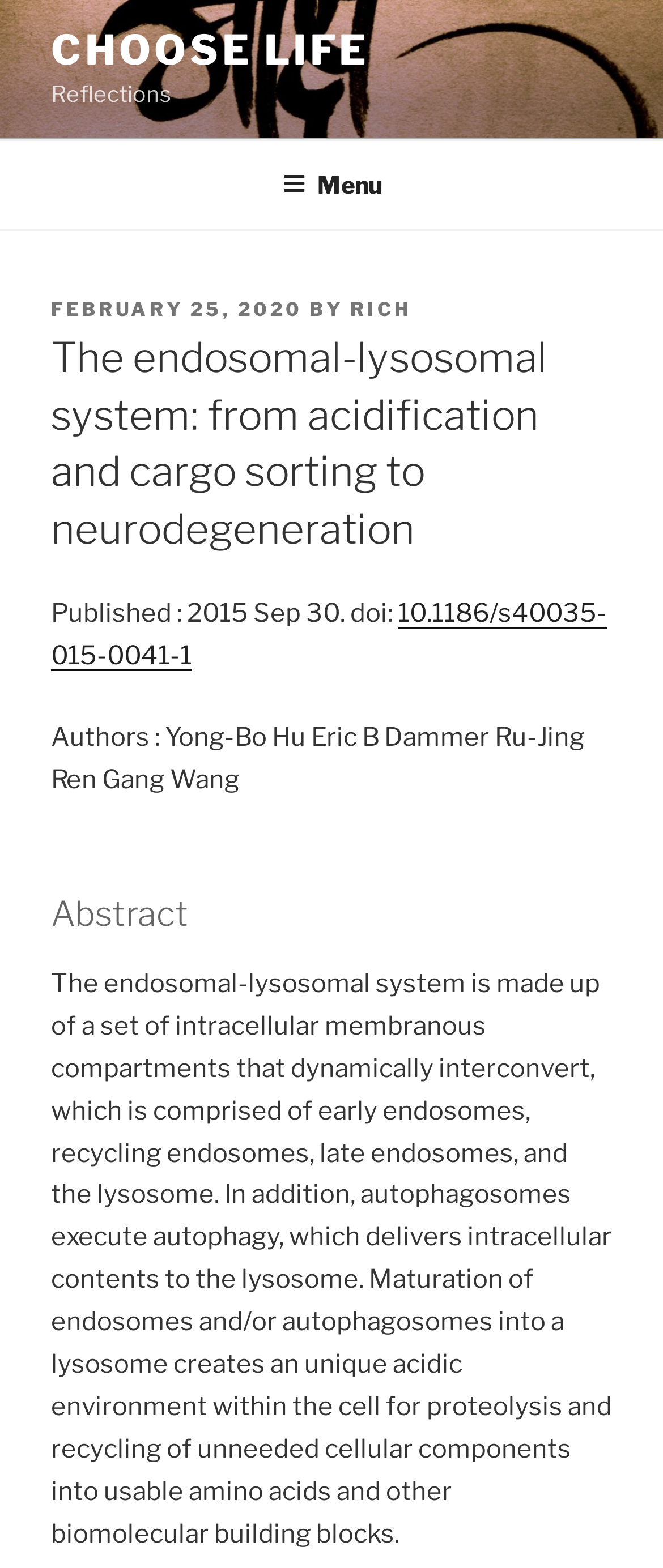Give an extensive and precise description of the webpage.

The webpage appears to be a scientific article or research paper about the endosomal-lysosomal system and its relation to neurodegeneration. At the top, there is a link to "CHOOSE LIFE" and a static text "Reflections" positioned to the right of it. Below these elements, there is a navigation menu labeled "Top Menu" that spans the entire width of the page.

Upon expanding the menu, a header section is revealed, containing various details about the article. On the left side, there is a static text "POSTED ON" followed by a link to the date "FEBRUARY 25, 2020" and a time indicator. To the right of the date, there is a static text "BY" followed by a link to the author "RICH".

Below the date and author information, there is a heading that displays the title of the article, "The endosomal-lysosomal system: from acidification and cargo sorting to neurodegeneration". Further down, there is a static text indicating the publication date and DOI, followed by a link to the DOI.

The next section contains information about the authors, listing their names as Yong-Bo Hu, Eric B Dammer, Ru-Jing Ren, and Gang Wang. Below the author list, there is a heading labeled "Abstract", which is followed by a lengthy static text that summarizes the article's content. The abstract text describes the endosomal-lysosomal system, its components, and its functions in the cell.